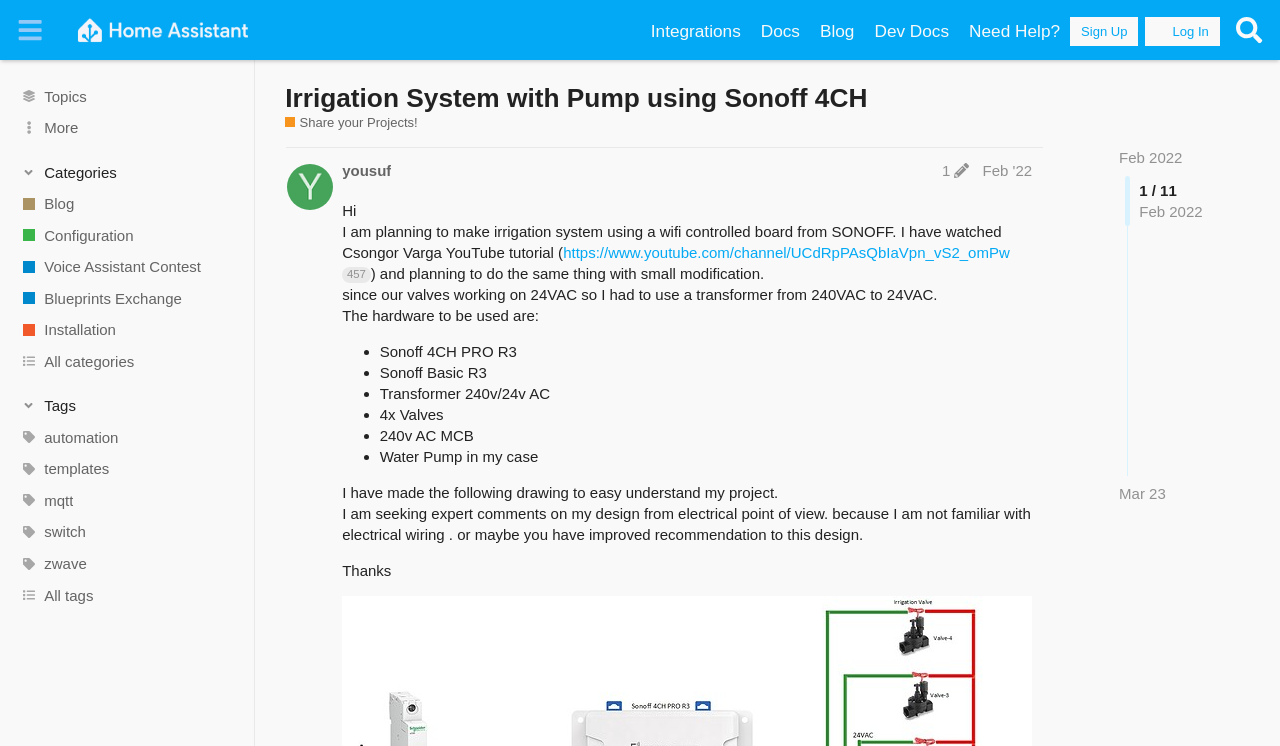Please find the bounding box coordinates of the clickable region needed to complete the following instruction: "Search for topics". The bounding box coordinates must consist of four float numbers between 0 and 1, i.e., [left, top, right, bottom].

[0.959, 0.012, 0.992, 0.069]